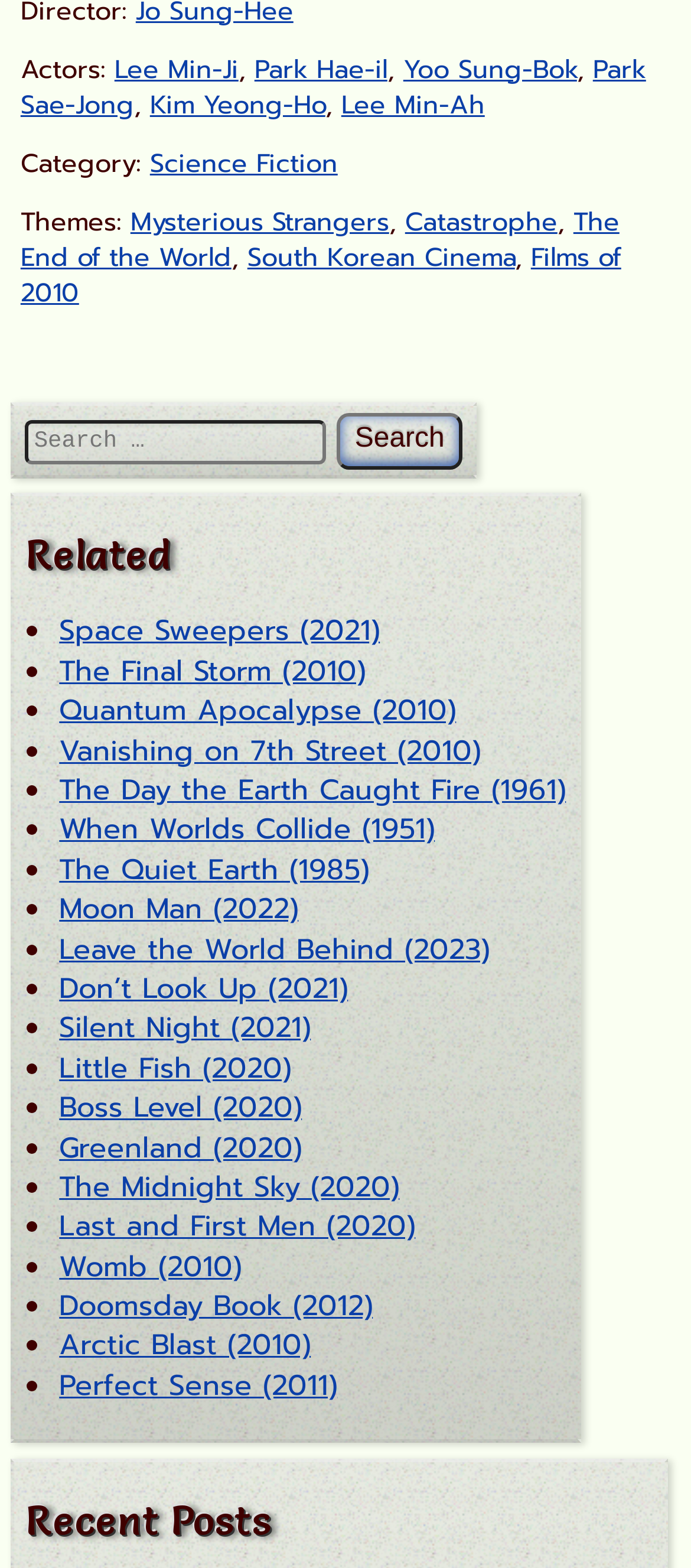Please find the bounding box for the UI element described by: "The End of the World".

[0.03, 0.129, 0.896, 0.177]